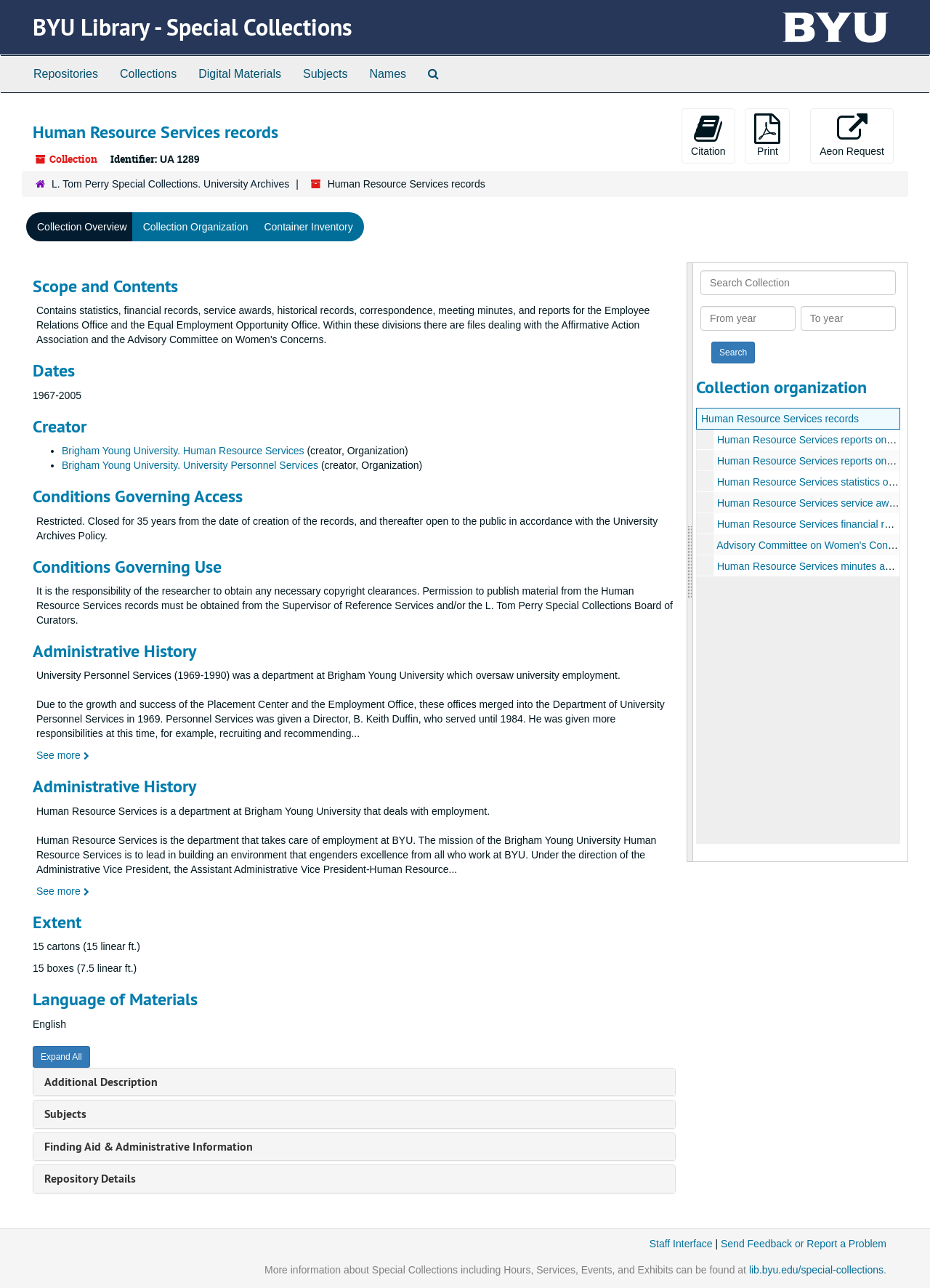How many cartons are in the collection?
Give a detailed explanation using the information visible in the image.

The number of cartons in the collection can be found in the section 'Extent' where it is stated as '15 cartons (15 linear ft.)'.